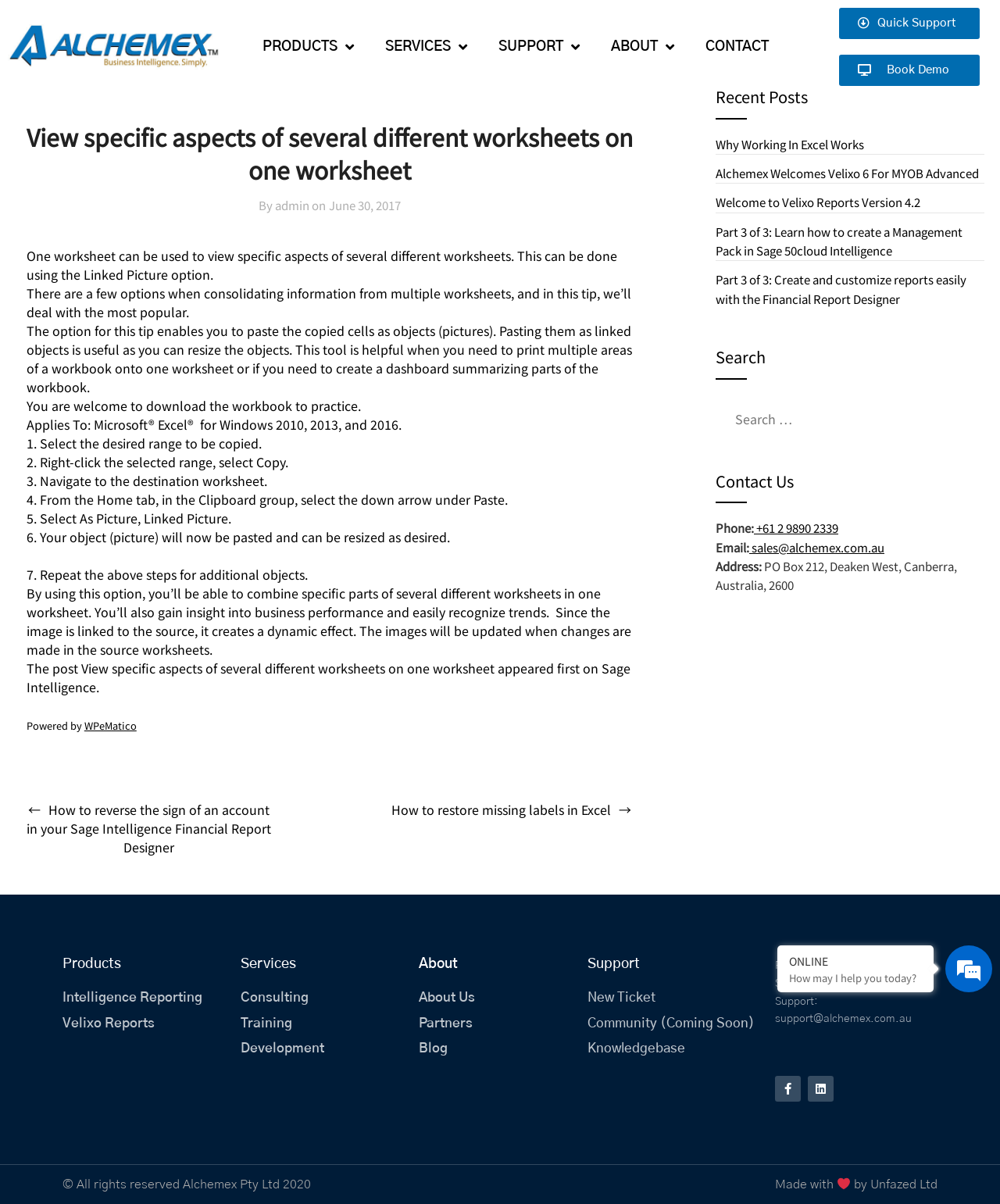Find the bounding box coordinates of the area that needs to be clicked in order to achieve the following instruction: "Search for something". The coordinates should be specified as four float numbers between 0 and 1, i.e., [left, top, right, bottom].

[0.72, 0.333, 0.988, 0.362]